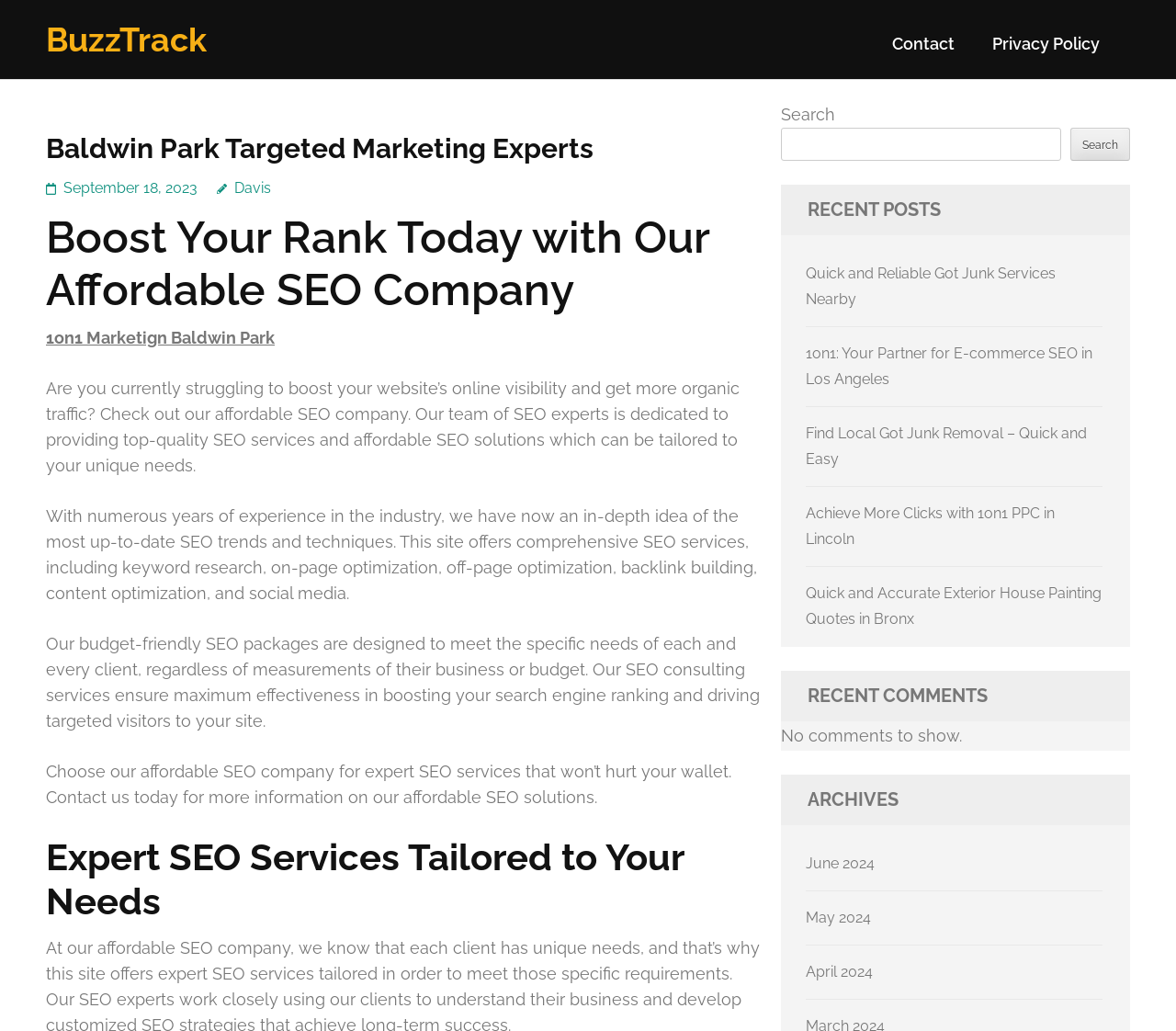Offer an in-depth caption of the entire webpage.

The webpage is about Baldwin Park Targeted Marketing Experts, specifically highlighting their SEO services. At the top, there is a header section with a link to "BuzzTrack" and a heading that reads "Baldwin Park Targeted Marketing Experts". Below this, there is a link to "September 18, 2023" and another link to "Davis". 

The main content area is divided into several sections. The first section has a heading that reads "Boost Your Rank Today with Our Affordable SEO Company" and provides a brief introduction to the company's SEO services. This is followed by a paragraph of text that explains the benefits of their SEO services, including keyword research, on-page optimization, and backlink building. 

Below this, there are three more paragraphs of text that describe the company's approach to SEO, their budget-friendly packages, and their commitment to providing expert SEO services. 

To the right of the main content area, there is a search bar with a button labeled "Search". Above the search bar, there is a heading that reads "RECENT POSTS", followed by a list of five links to recent articles, including "Quick and Reliable Got Junk Services Nearby" and "1on1: Your Partner for E-commerce SEO in Los Angeles". 

Below the recent posts section, there is a heading that reads "RECENT COMMENTS", but it appears that there are no comments to show. Finally, there is a heading that reads "ARCHIVES", followed by a list of three links to archived months, including "June 2024", "May 2024", and "April 2024".